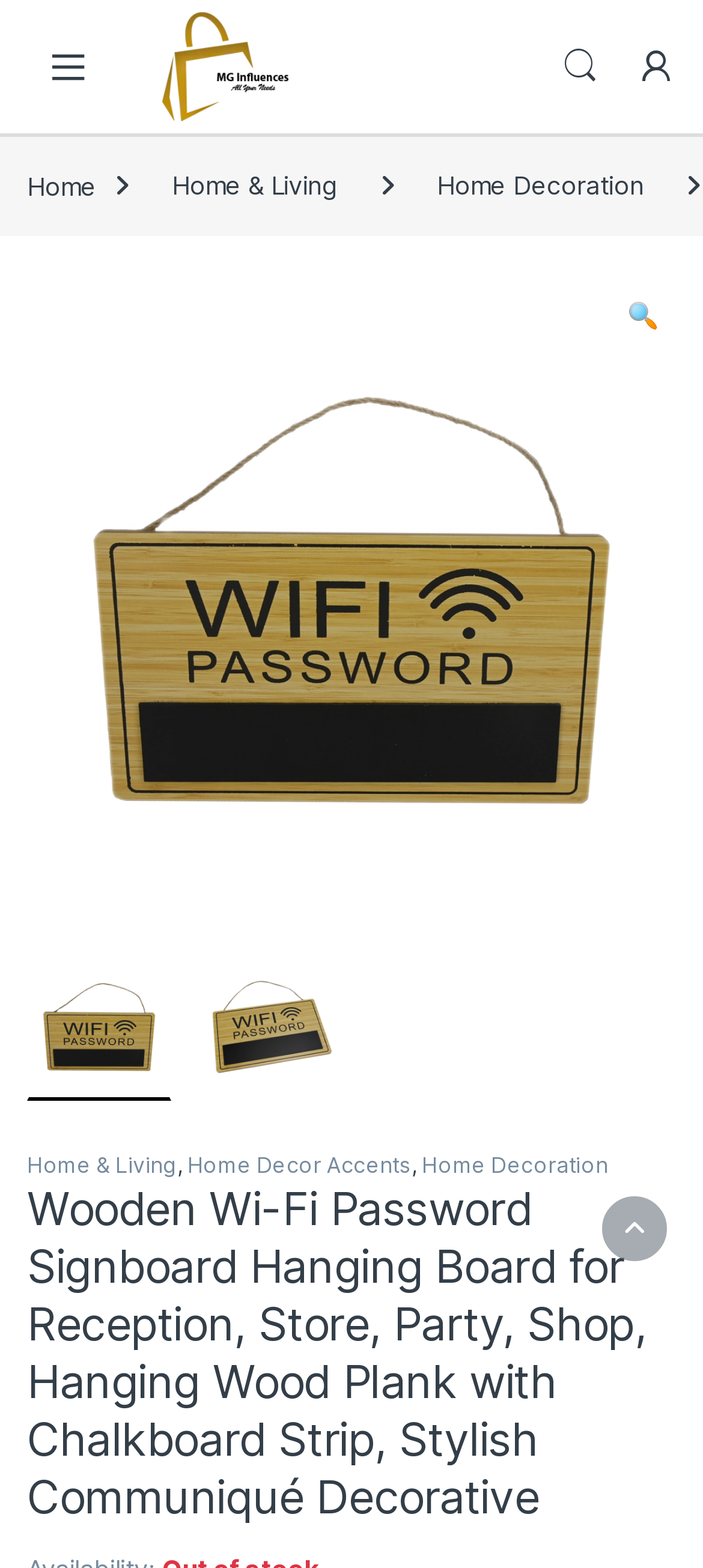Look at the image and answer the question in detail:
What is the product category?

Based on the breadcrumb navigation, I can see that the current page is under the category of 'Home Decoration', which is a subcategory of 'Home & Living'.